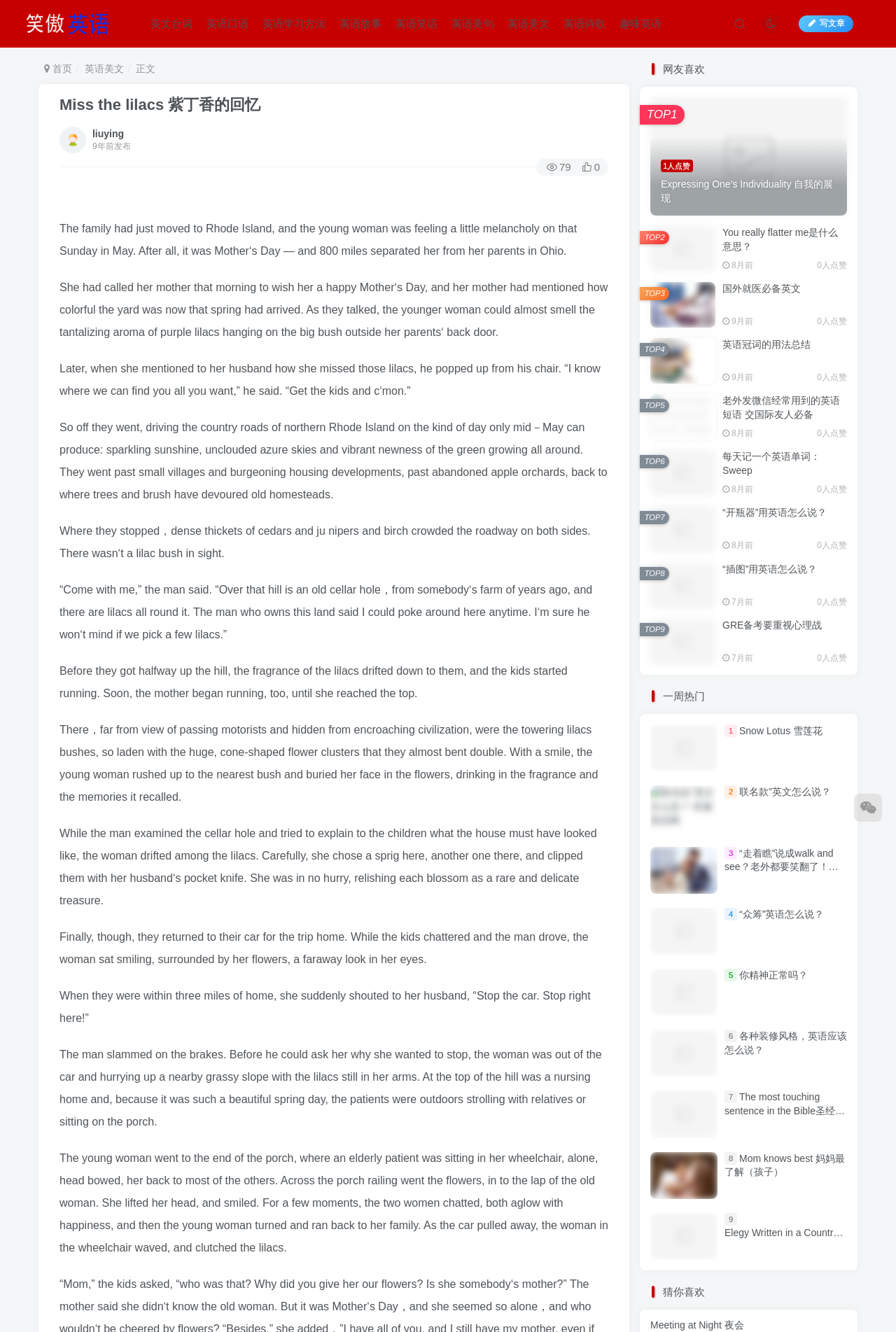Using the description "parent_node: You really flatter me是什么意思？", locate and provide the bounding box of the UI element.

[0.726, 0.17, 0.798, 0.204]